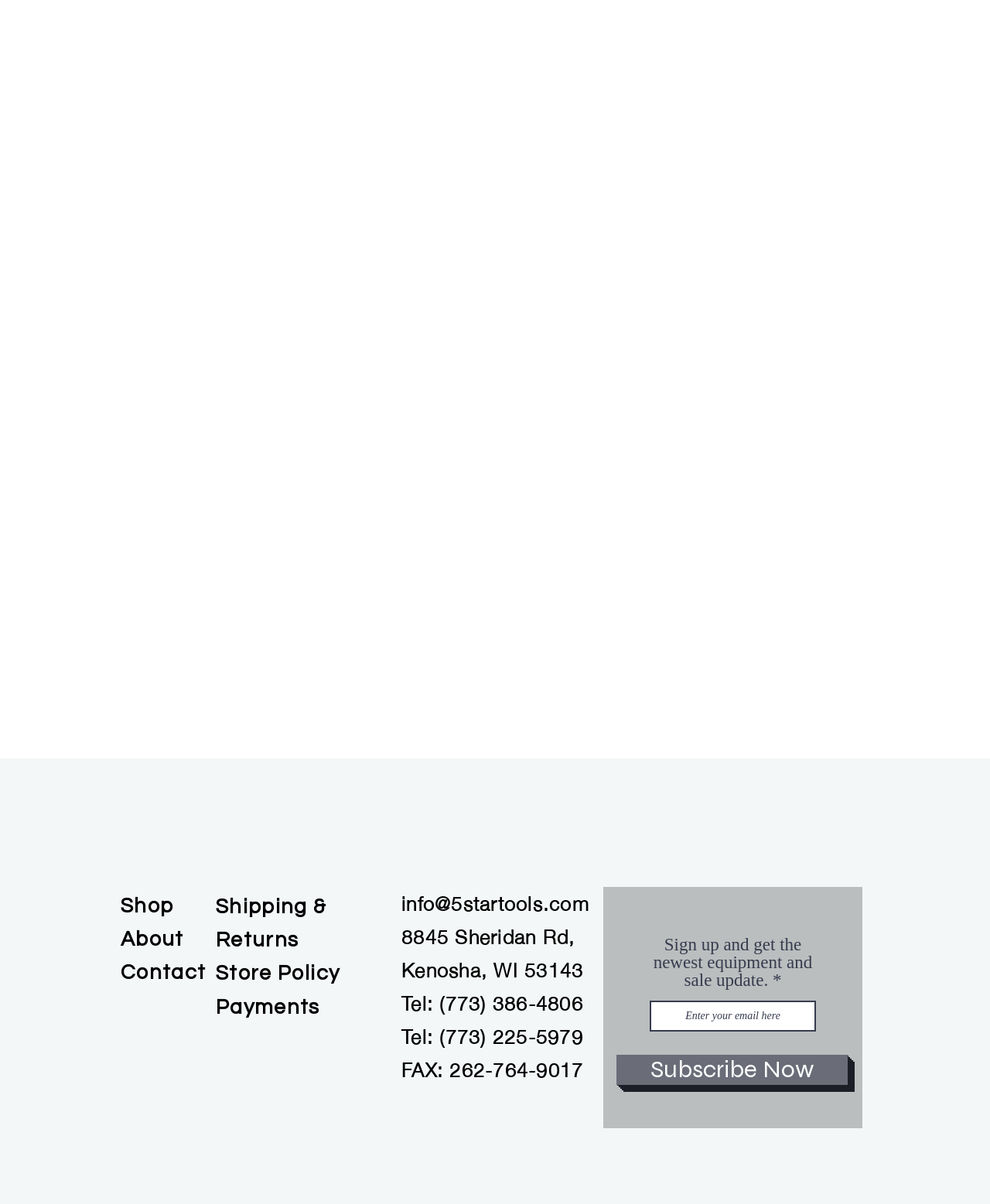Identify the bounding box coordinates of the section that should be clicked to achieve the task described: "Follow on TikTok".

[0.677, 0.605, 0.707, 0.63]